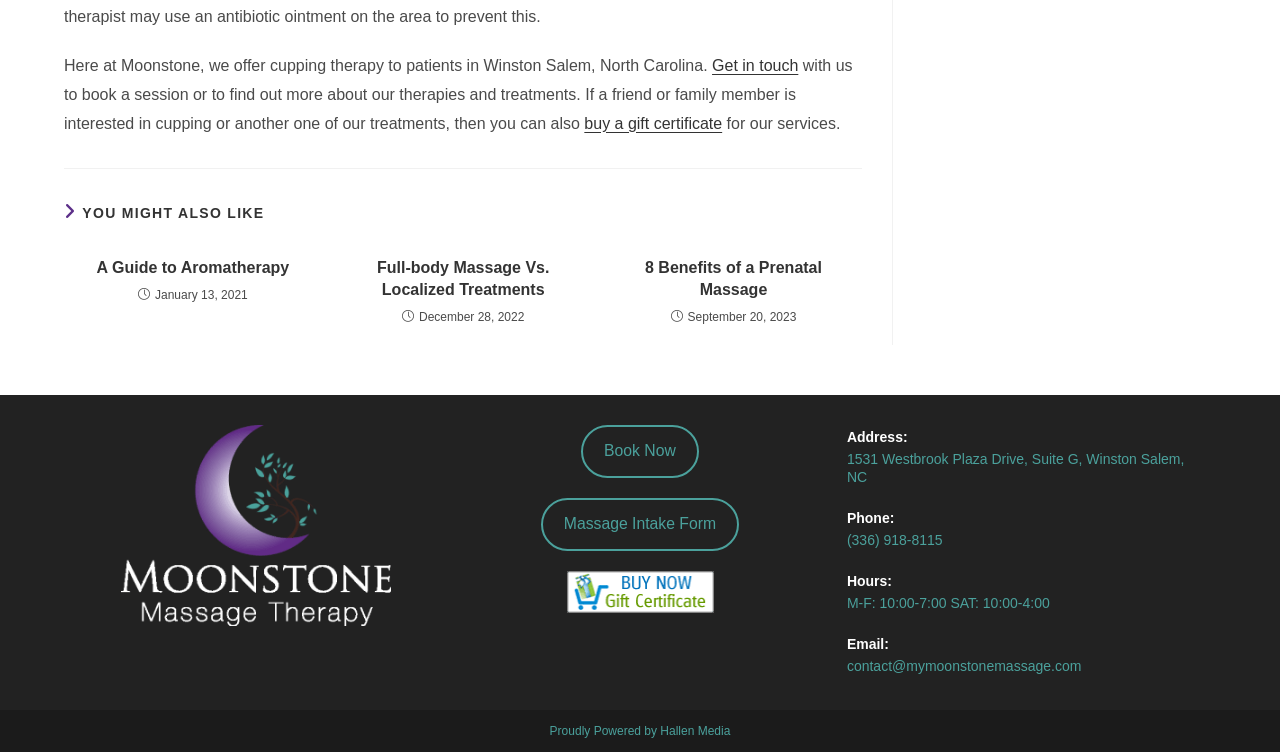Provide the bounding box coordinates of the area you need to click to execute the following instruction: "View the contact information".

[0.662, 0.57, 0.709, 0.591]